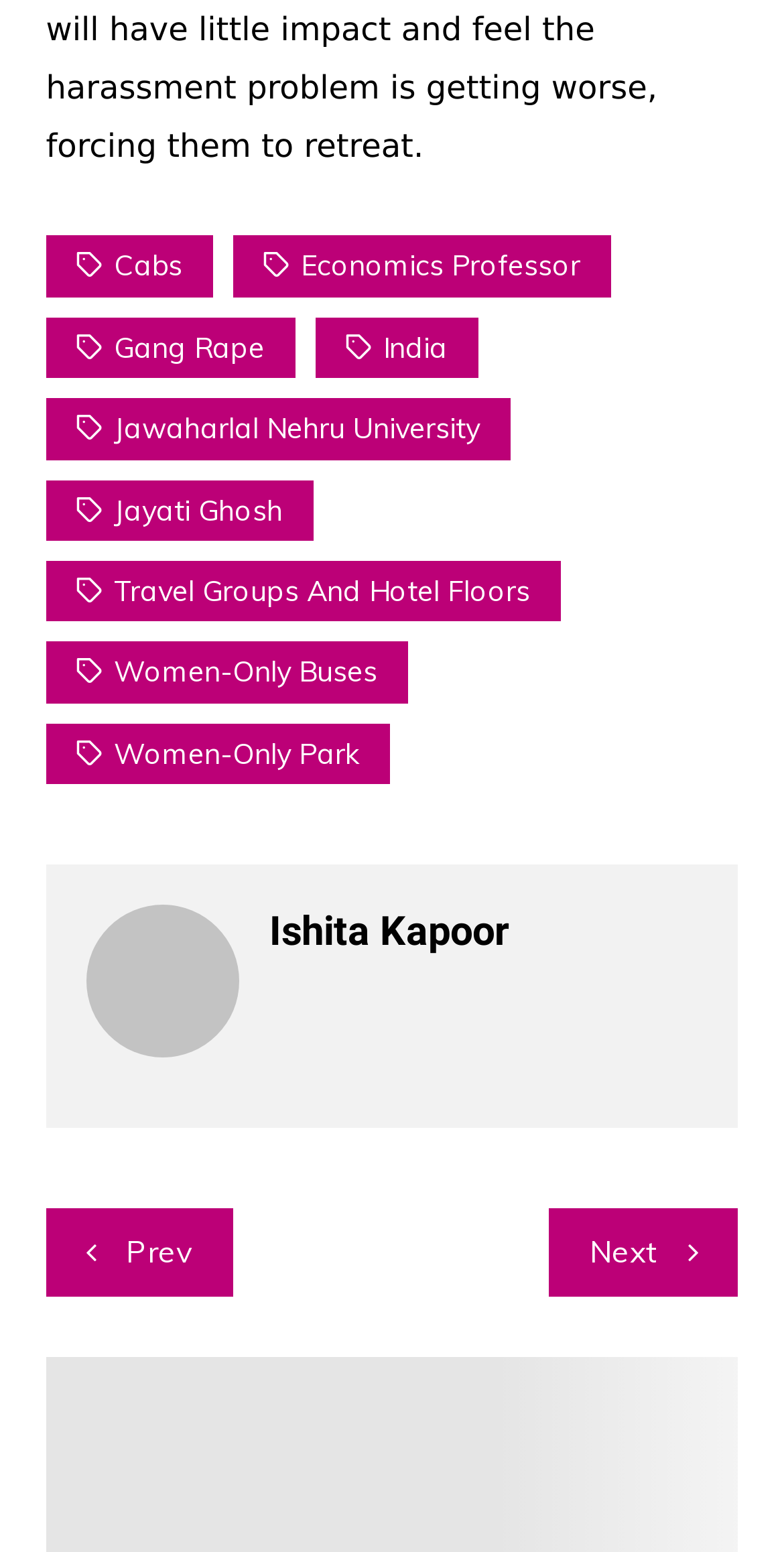Please answer the following question using a single word or phrase: 
What is the purpose of the navigation section?

Post navigation